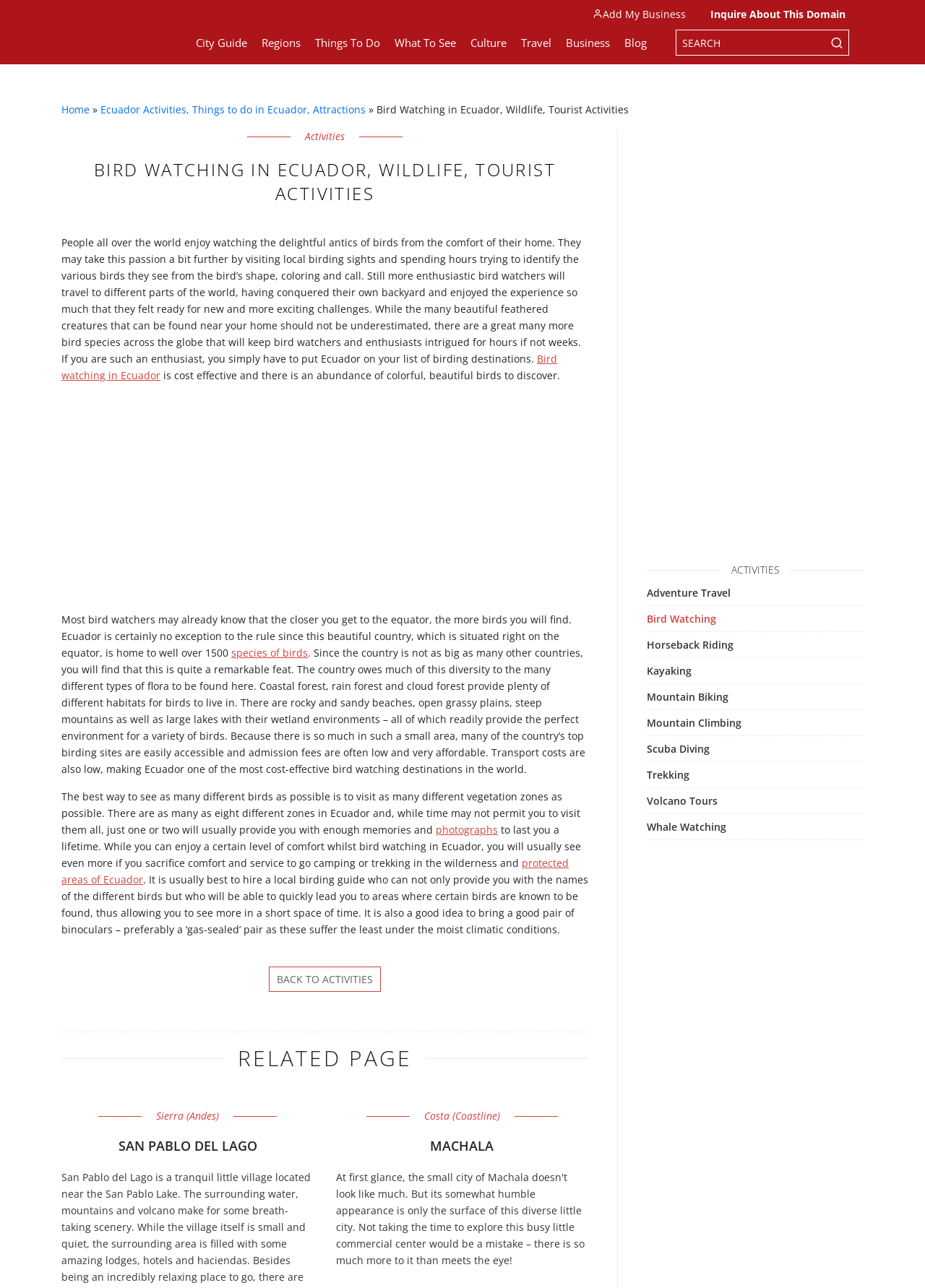What is the advantage of bird watching in Ecuador?
Using the visual information, answer the question in a single word or phrase.

Cost effective